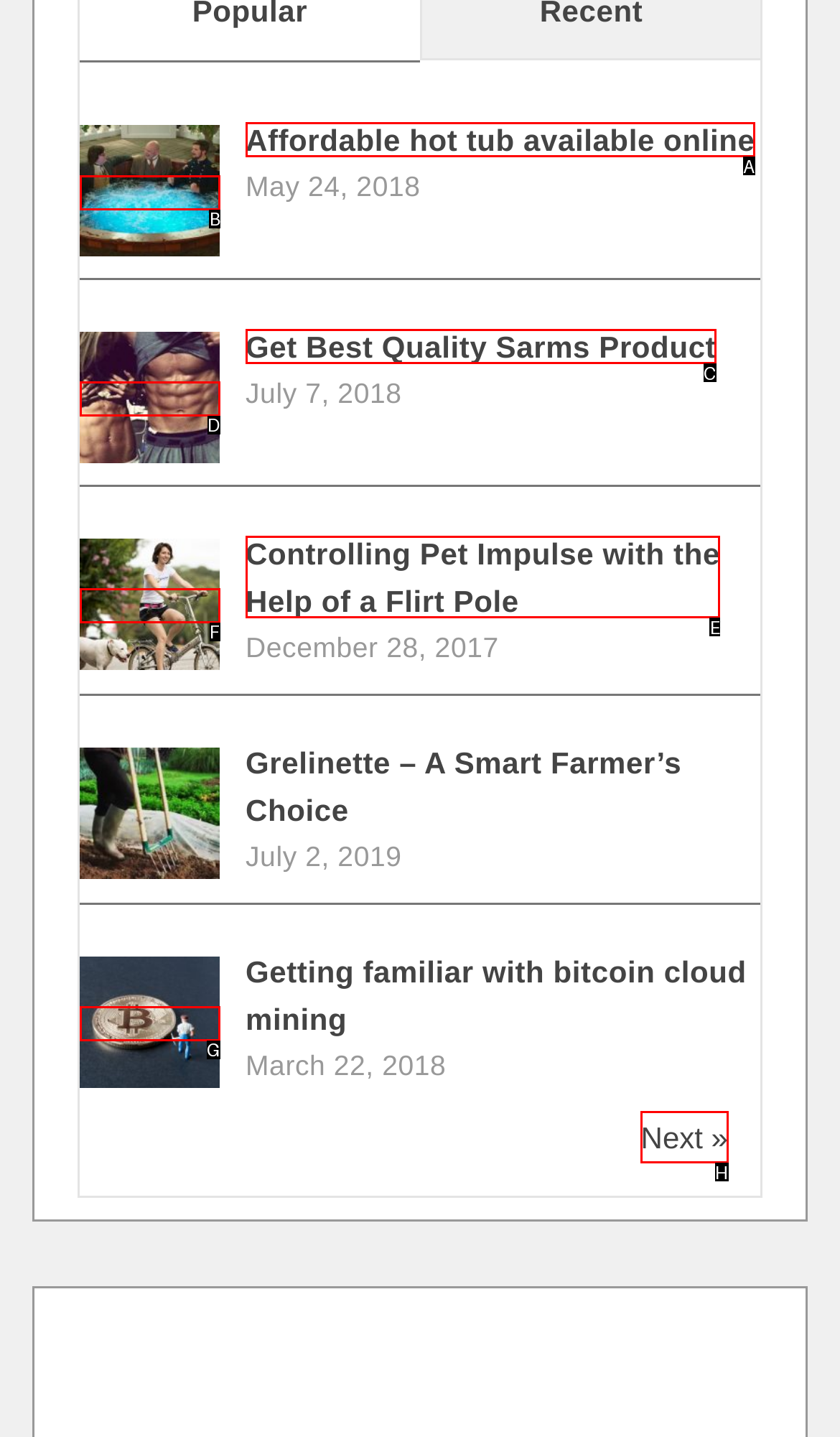Look at the highlighted elements in the screenshot and tell me which letter corresponds to the task: Click on the link to get affordable hot tubs online.

B